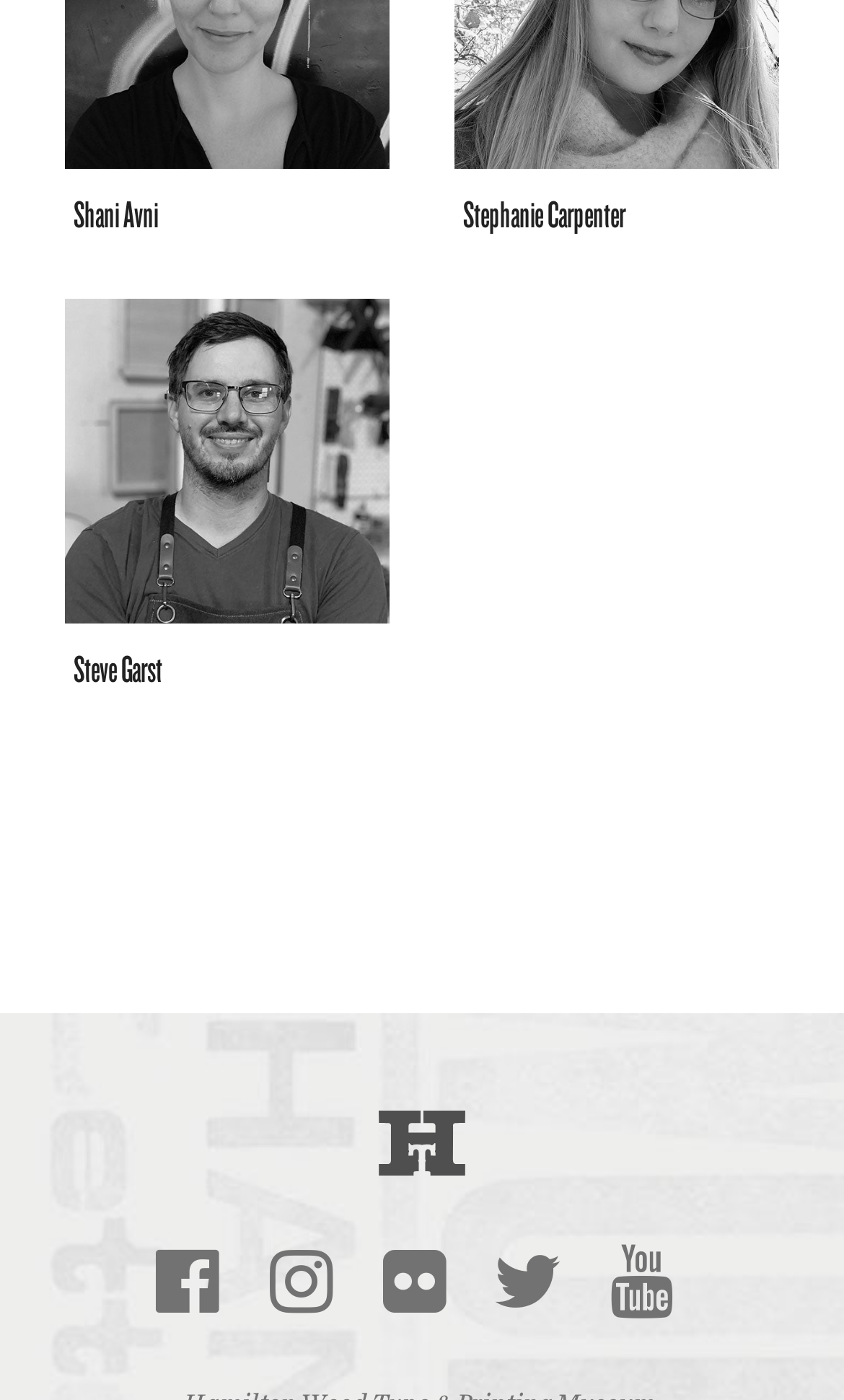Provide a one-word or one-phrase answer to the question:
What is the position of the link 'Steve Garst Steve Garst'?

Top-left